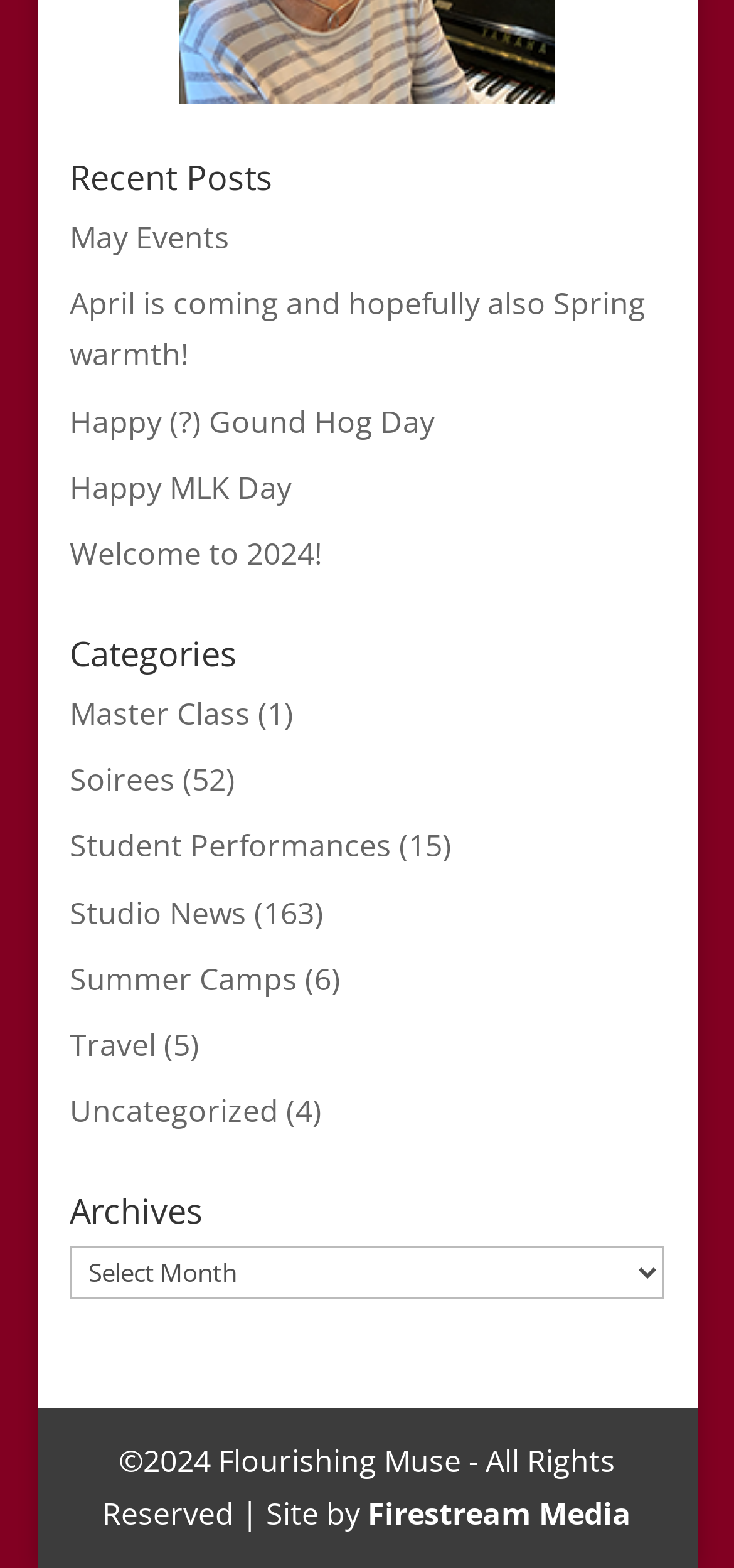Please give the bounding box coordinates of the area that should be clicked to fulfill the following instruction: "View recent posts". The coordinates should be in the format of four float numbers from 0 to 1, i.e., [left, top, right, bottom].

[0.095, 0.102, 0.905, 0.136]